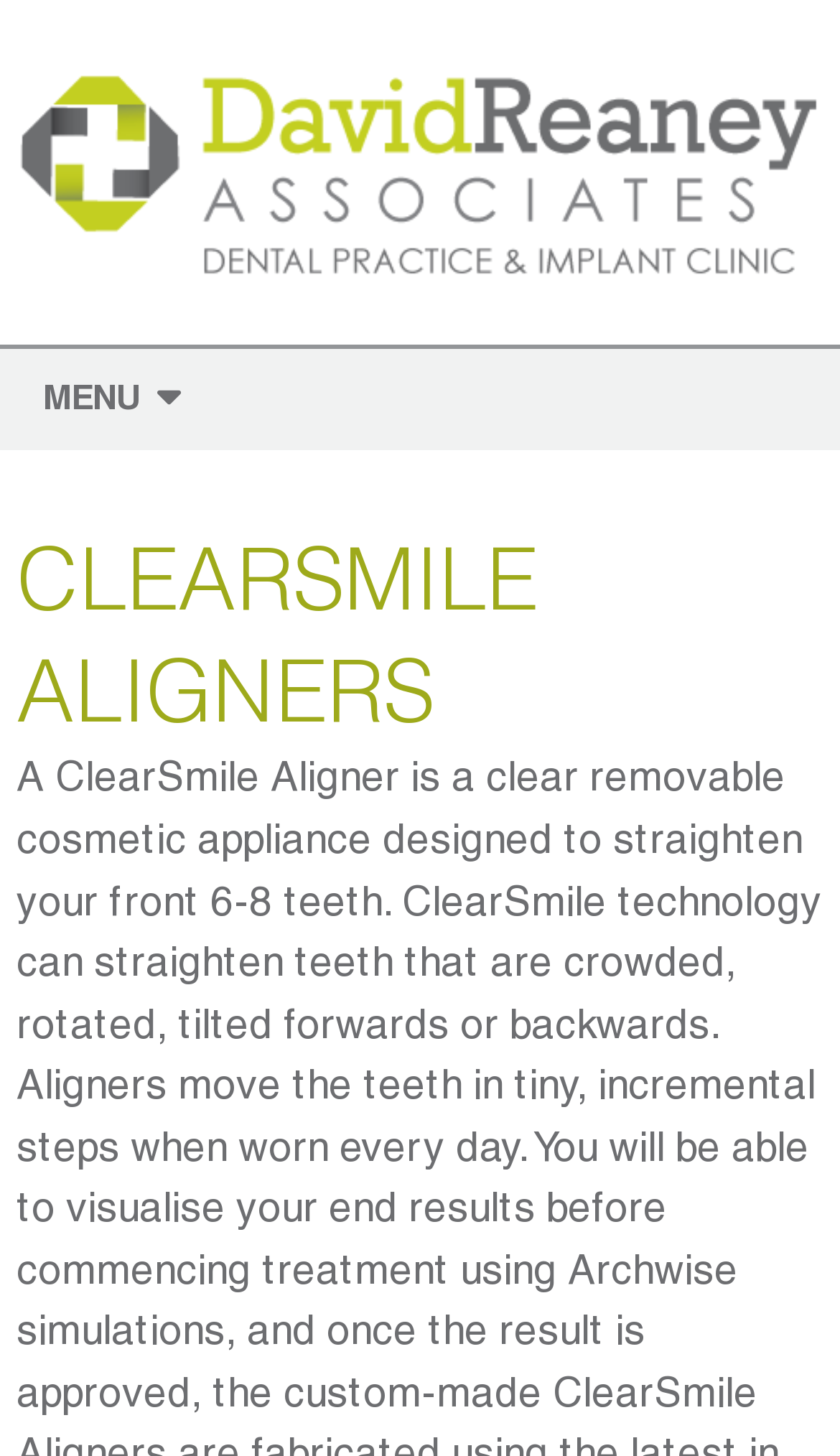What is the purpose of the ClearSmile Aligner?
Make sure to answer the question with a detailed and comprehensive explanation.

I inferred the answer by looking at the heading 'CLEARSMILE ALIGNERS' and the context of the webpage, which suggests that the ClearSmile Aligner is a dental appliance. The purpose of the appliance is likely to straighten teeth, specifically the front 6-8 teeth, as mentioned in the meta description.